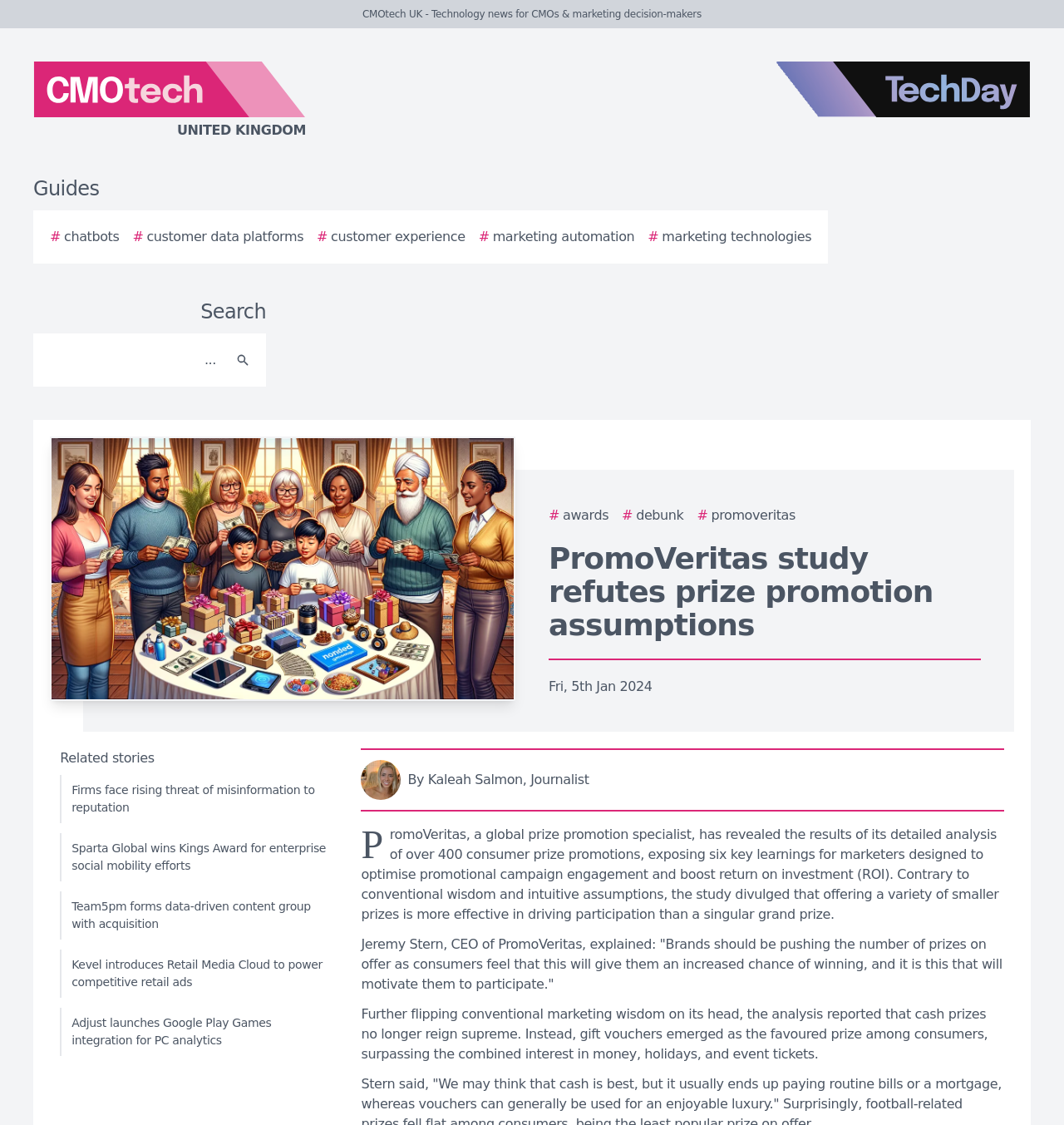Identify the bounding box coordinates of the section to be clicked to complete the task described by the following instruction: "Read about customer experience". The coordinates should be four float numbers between 0 and 1, formatted as [left, top, right, bottom].

[0.298, 0.202, 0.437, 0.22]